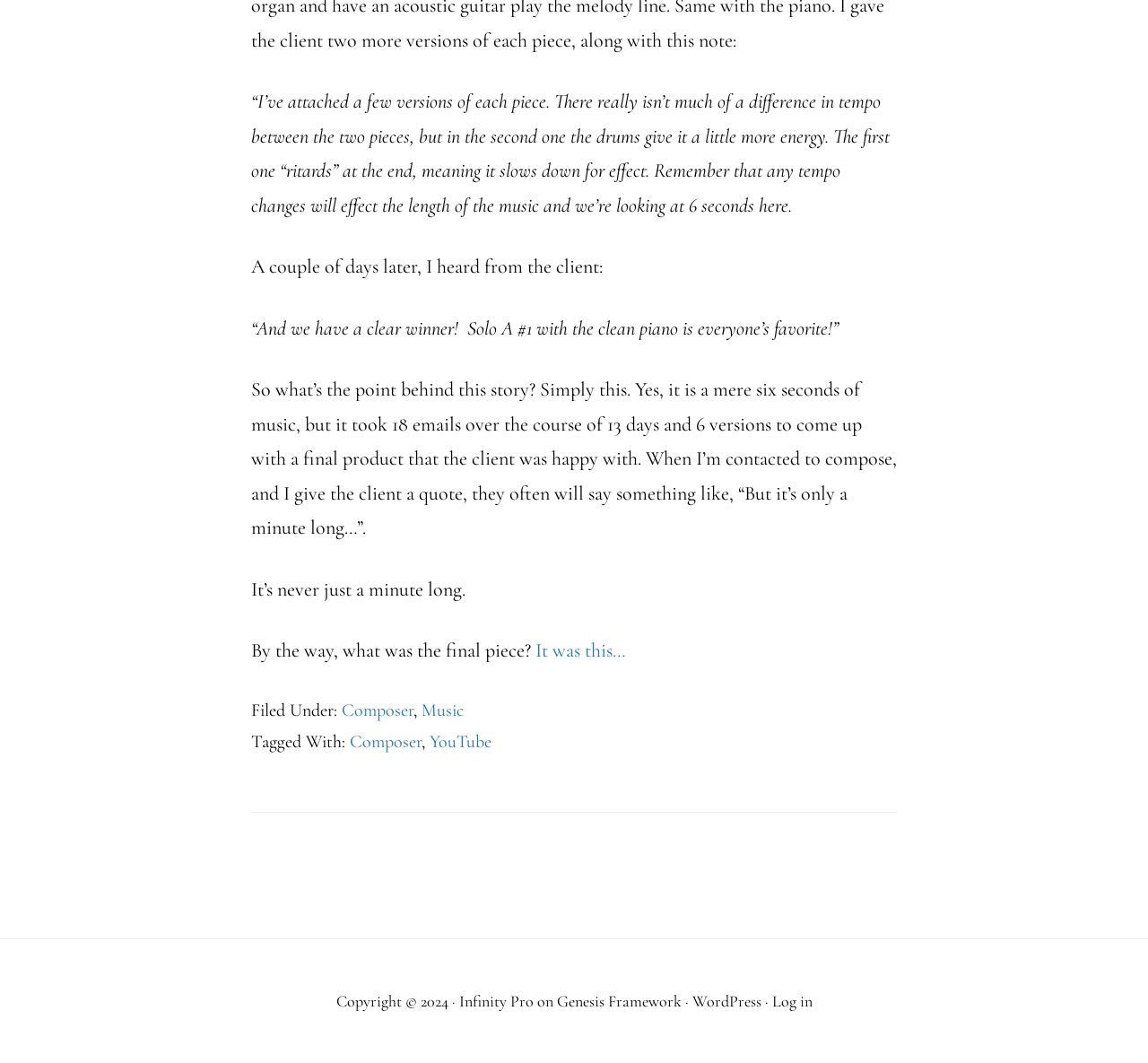Identify the bounding box coordinates for the UI element described as follows: "About Us". Ensure the coordinates are four float numbers between 0 and 1, formatted as [left, top, right, bottom].

None